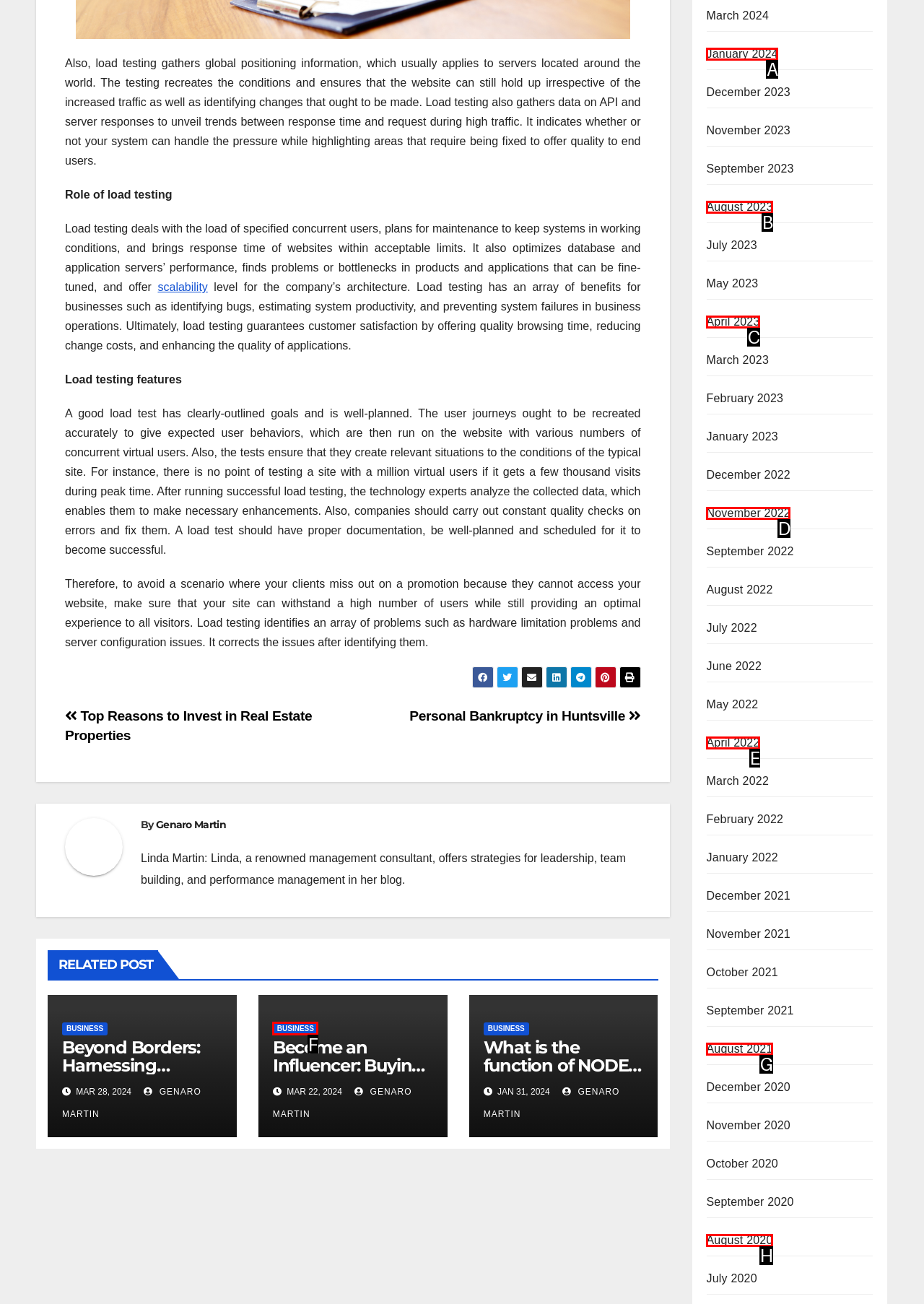Select the appropriate option that fits: Business
Reply with the letter of the correct choice.

F